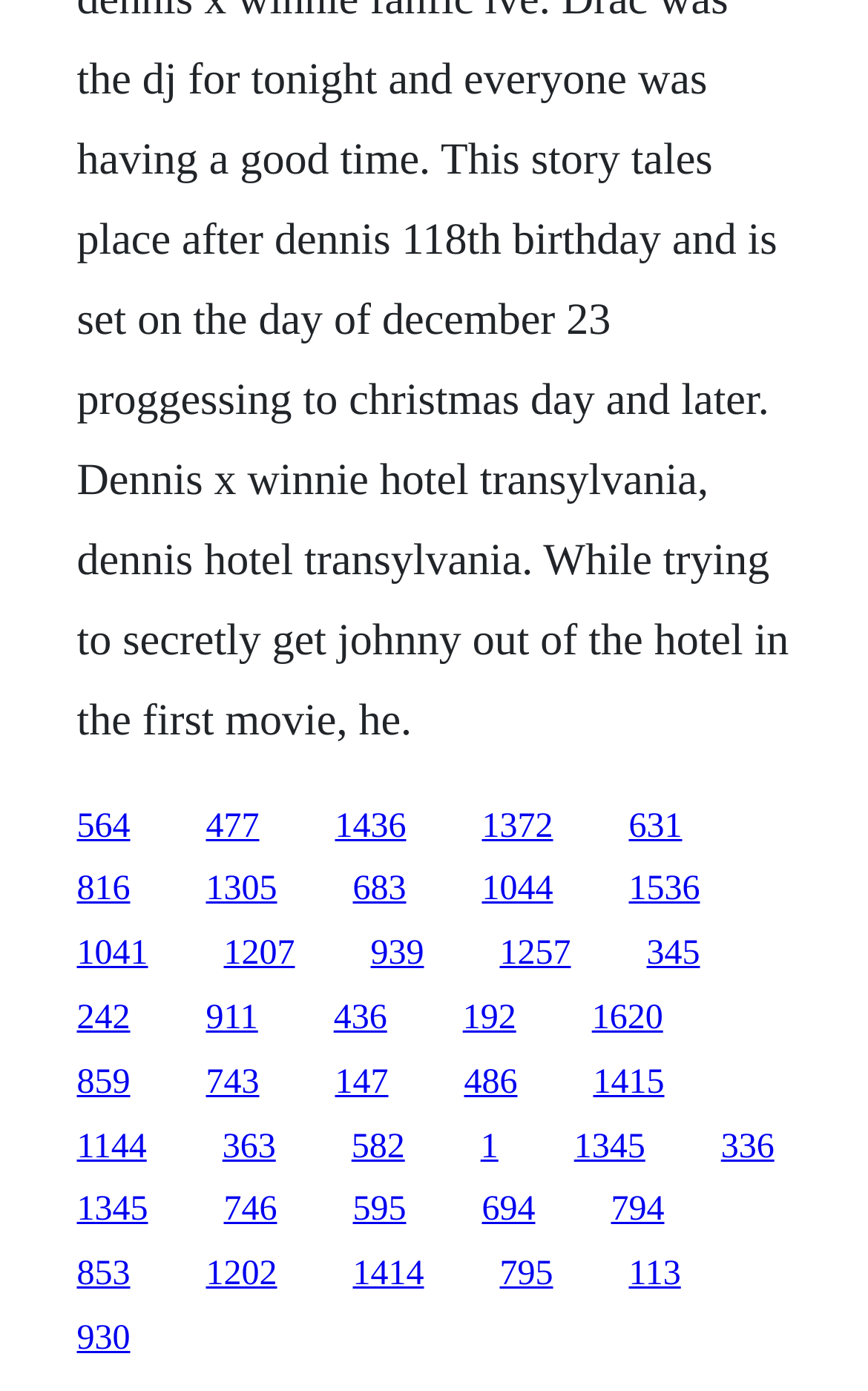Please predict the bounding box coordinates (top-left x, top-left y, bottom-right x, bottom-right y) for the UI element in the screenshot that fits the description: alt="Accueil Paysan Poitou Charentes"

None